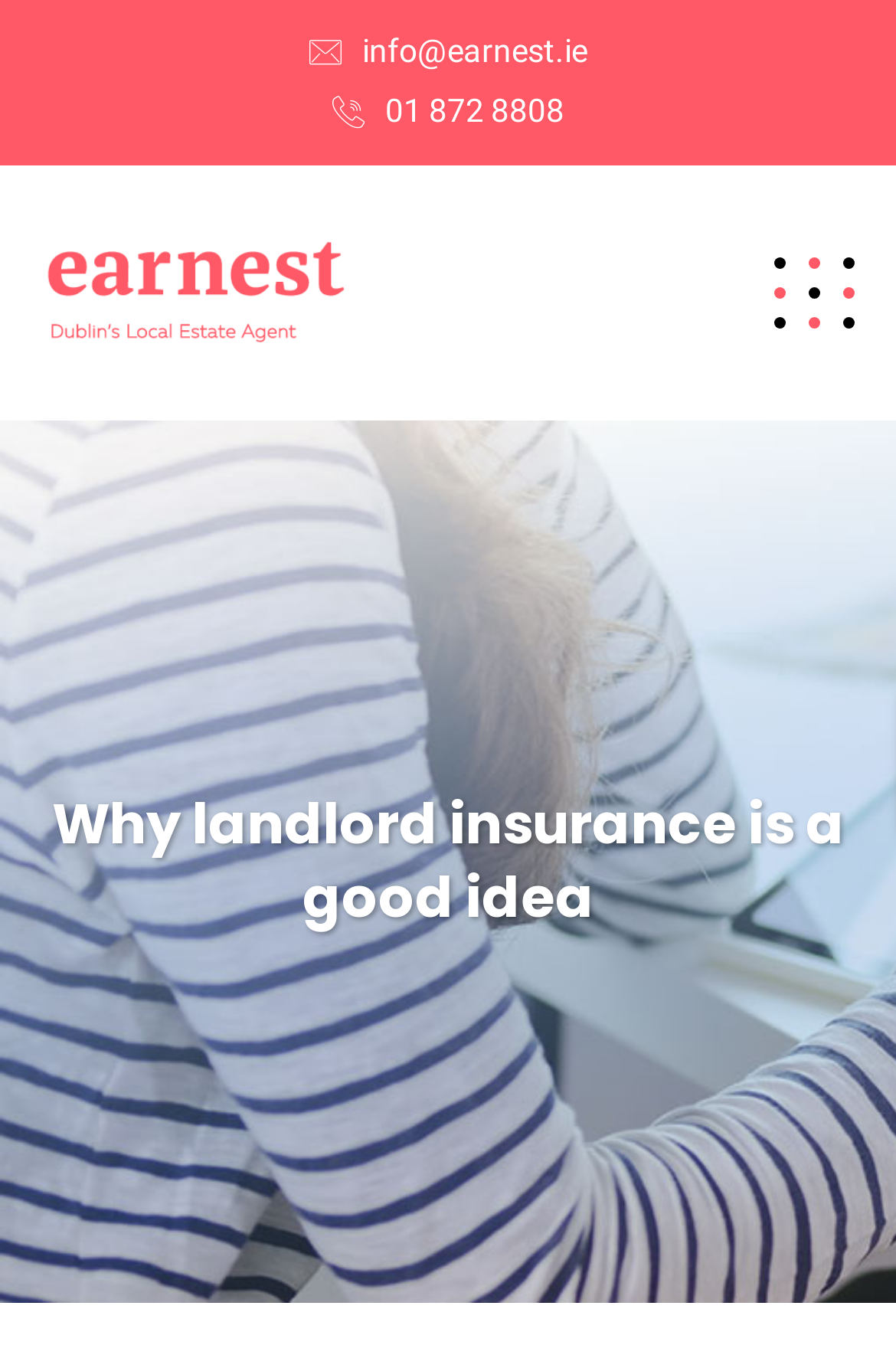Extract the top-level heading from the webpage and provide its text.

Why landlord insurance is a good idea